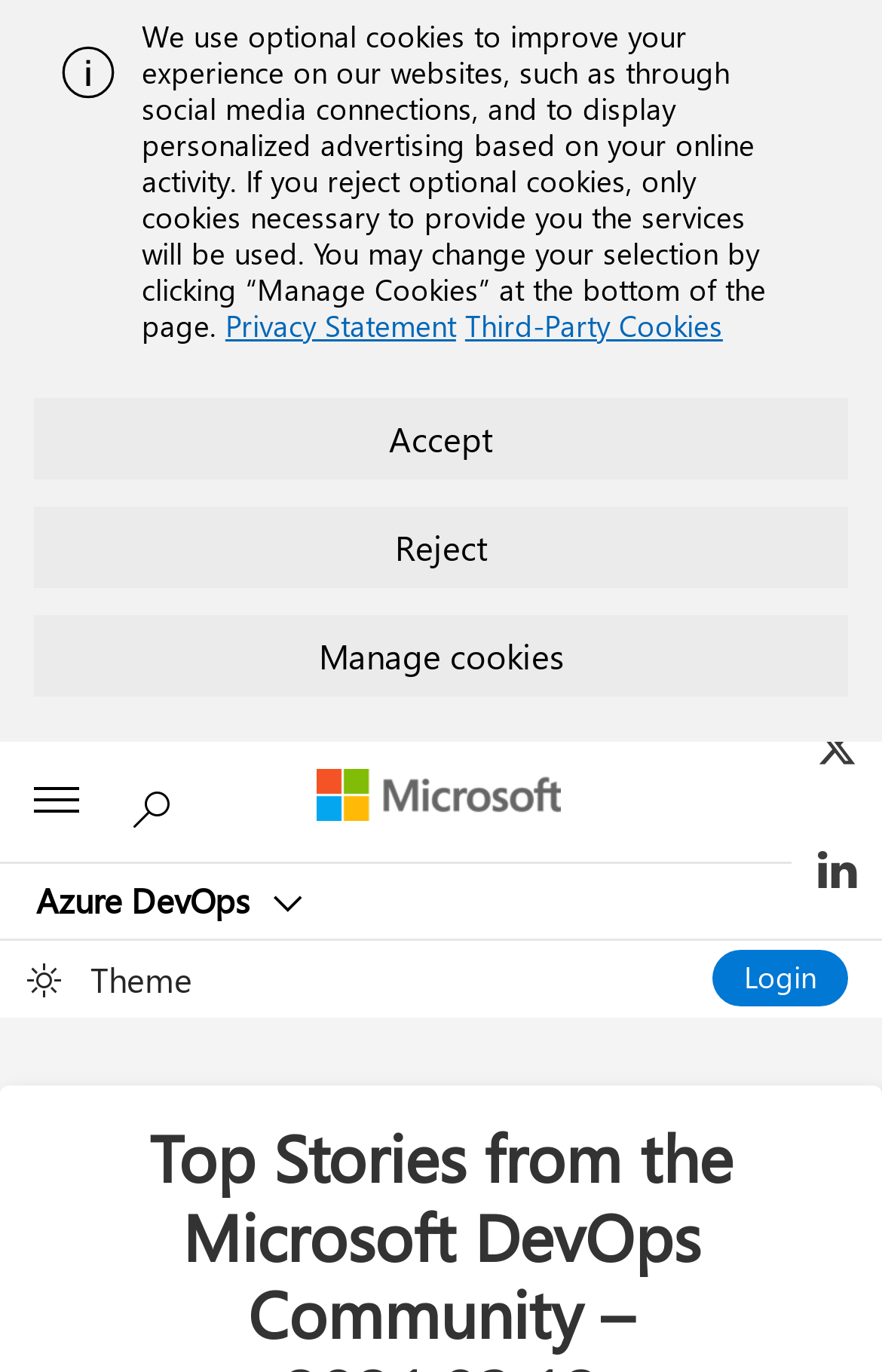Can you specify the bounding box coordinates for the region that should be clicked to fulfill this instruction: "Select Azure DevOps".

[0.003, 0.63, 0.379, 0.684]